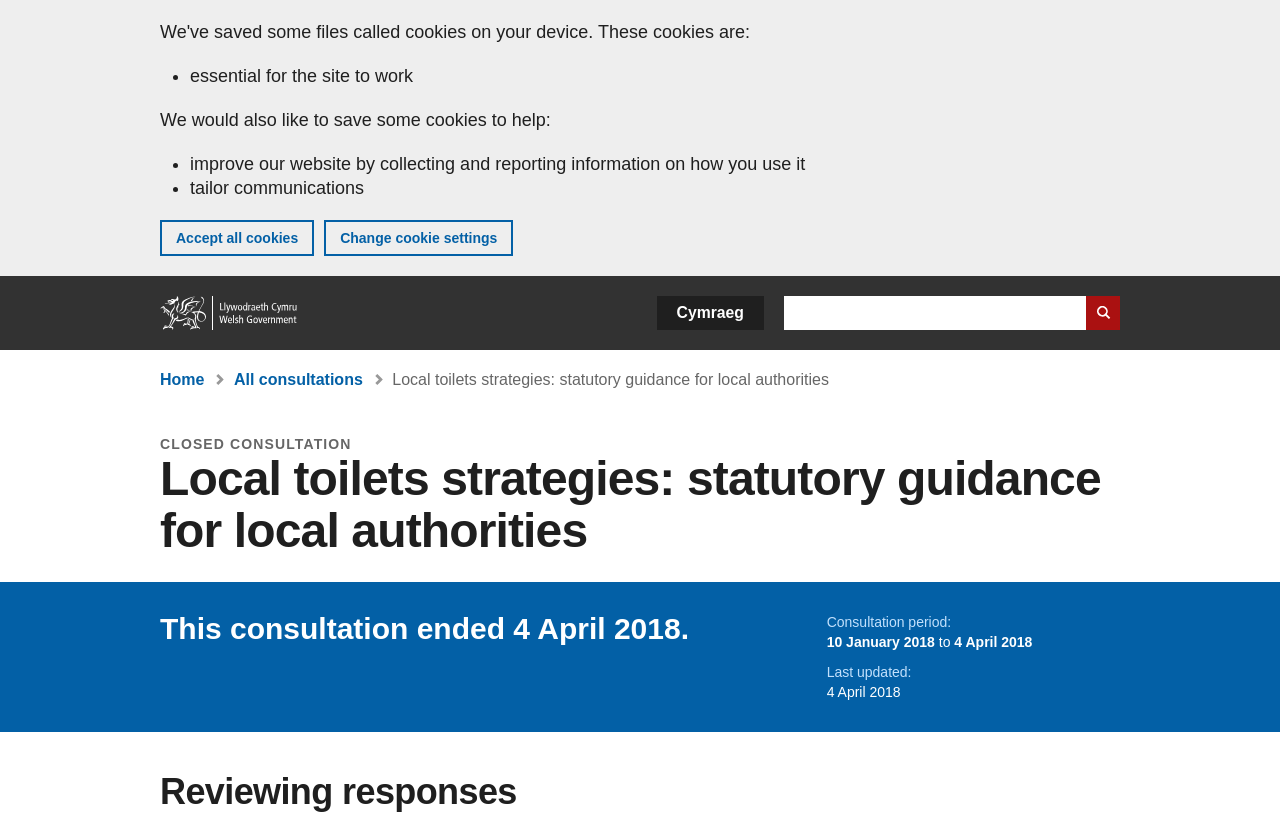Please identify the bounding box coordinates of the element on the webpage that should be clicked to follow this instruction: "Search GOV.WALES". The bounding box coordinates should be given as four float numbers between 0 and 1, formatted as [left, top, right, bottom].

[0.612, 0.363, 0.875, 0.404]